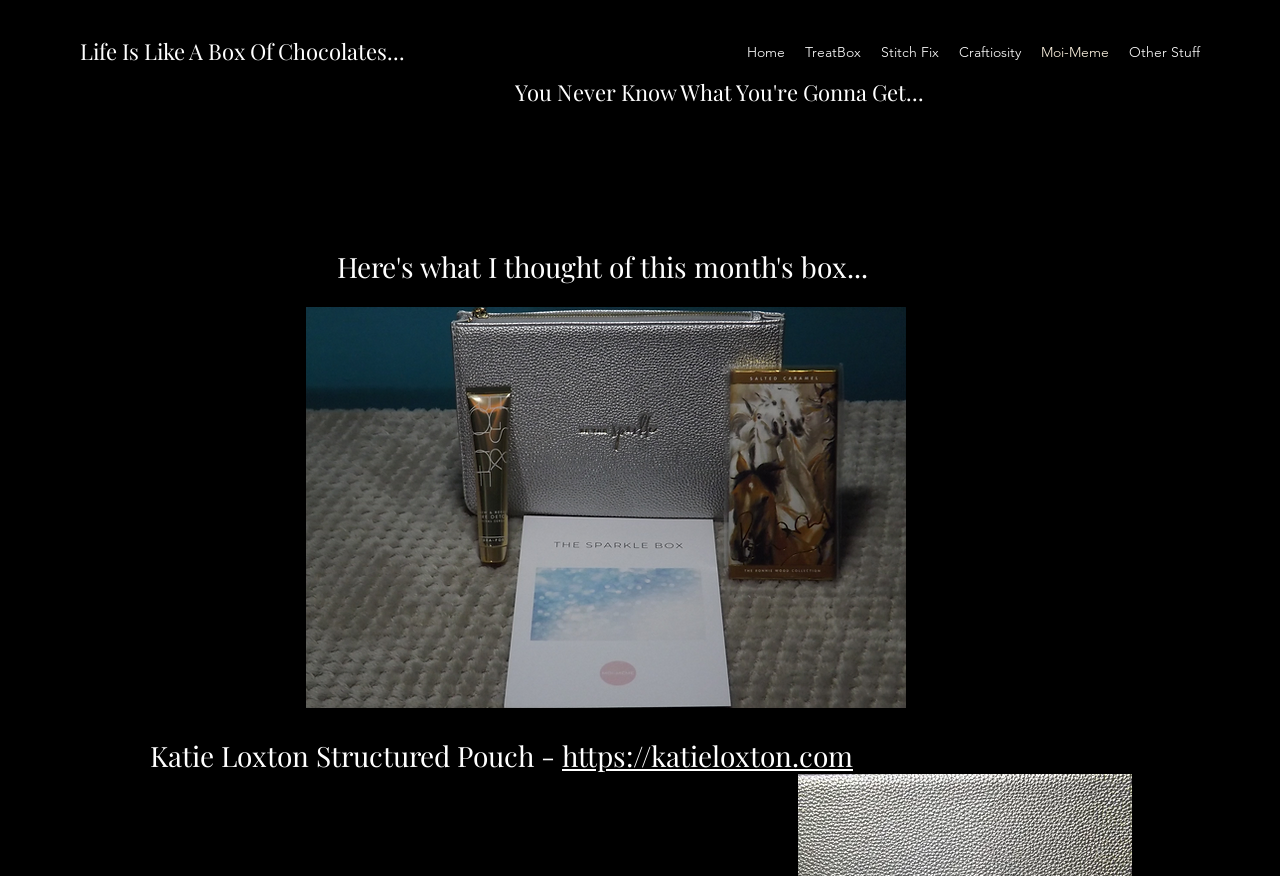Please specify the bounding box coordinates of the clickable region to carry out the following instruction: "View the 'Katie Loxton Structured Pouch' details". The coordinates should be four float numbers between 0 and 1, in the format [left, top, right, bottom].

[0.439, 0.841, 0.666, 0.884]